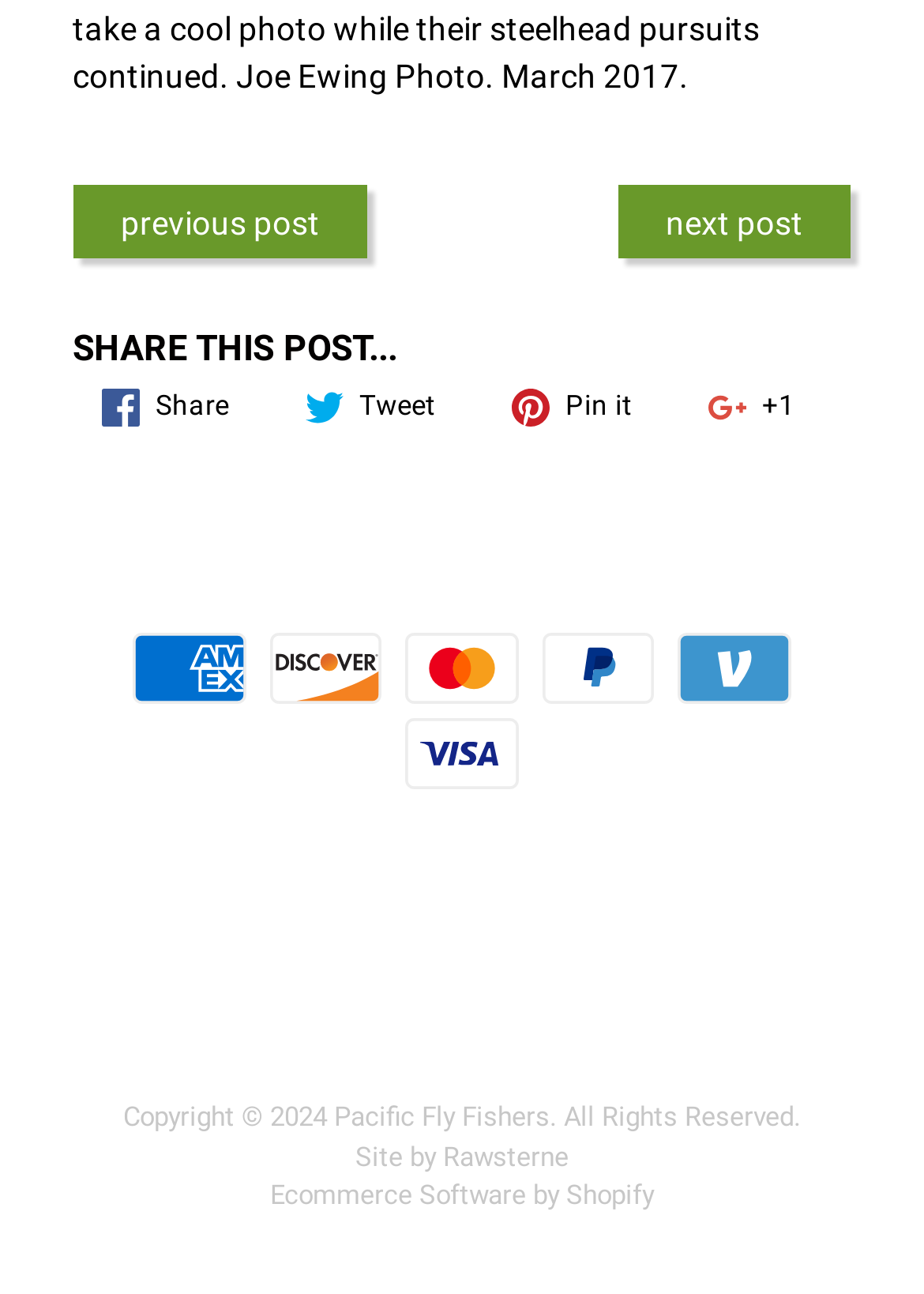What is the name of the website?
Please provide an in-depth and detailed response to the question.

I can see a link at the bottom of the page that says 'Pacific Fly Fishers', which suggests that this is the name of the website.